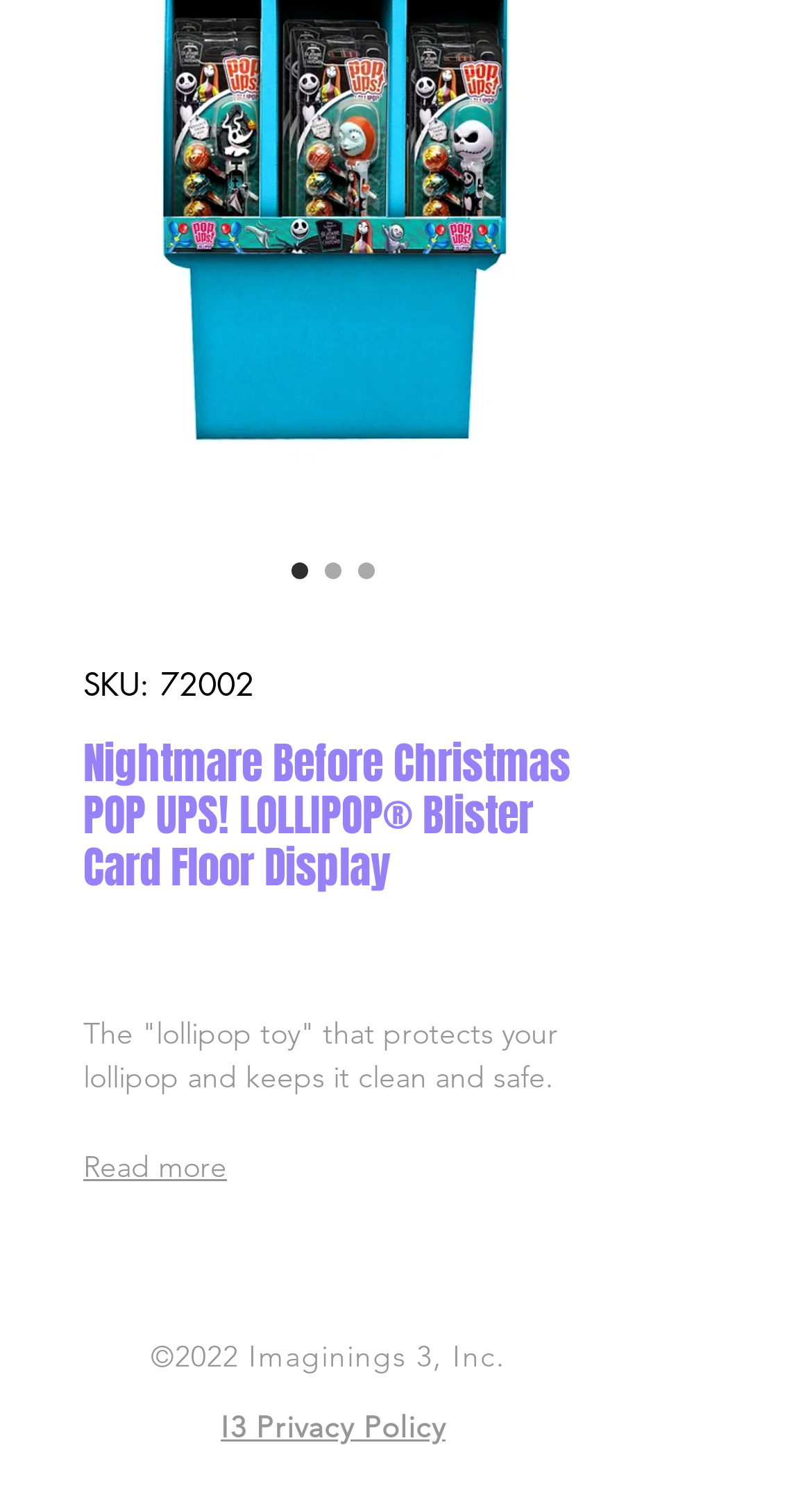Give a concise answer of one word or phrase to the question: 
What is the product name?

Nightmare Before Christmas POP UPS!